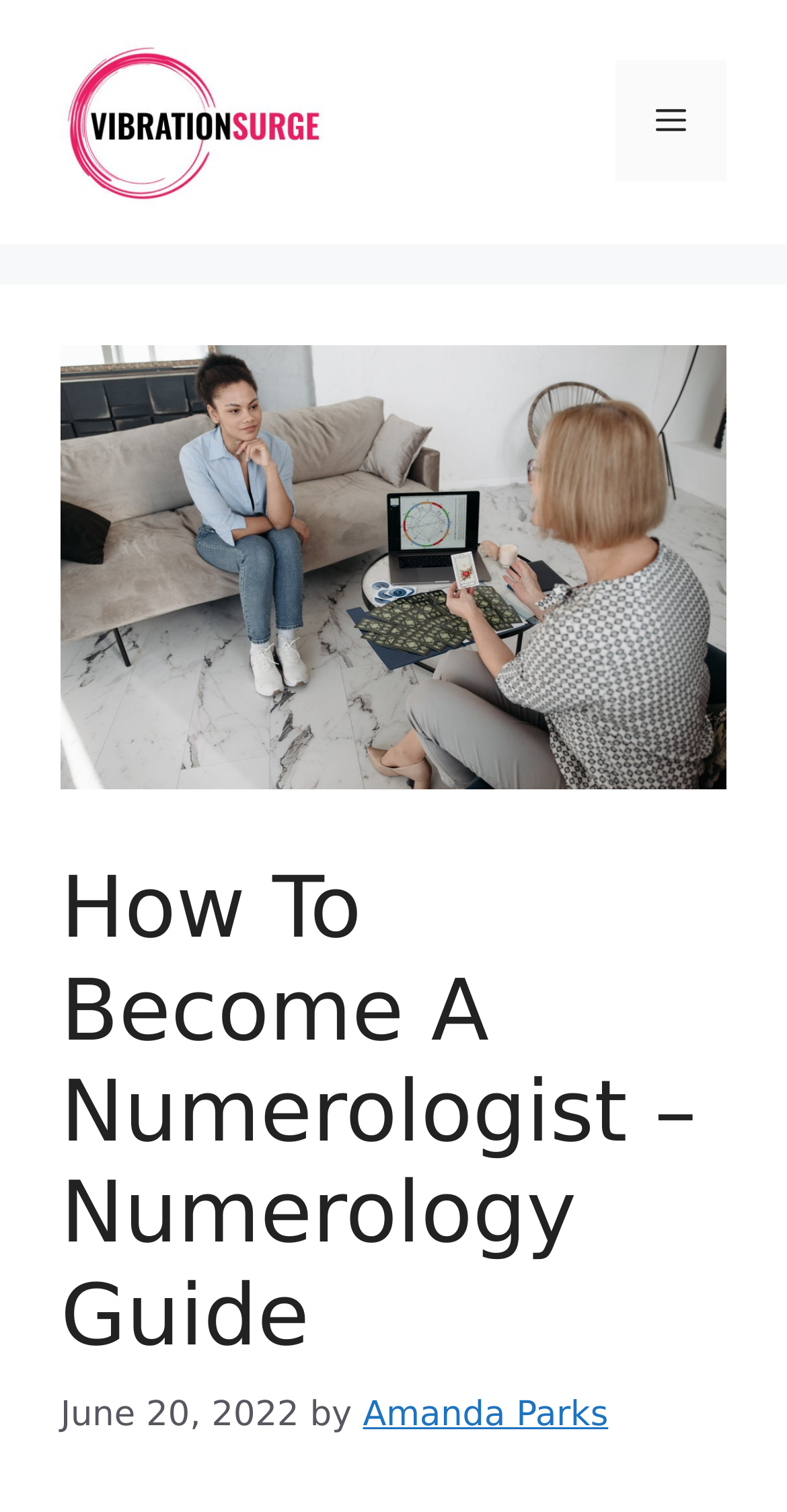Construct a thorough caption encompassing all aspects of the webpage.

The webpage is about a numerology guide, specifically on how to become a numerologist. At the top of the page, there is a banner that spans the entire width, containing a link to the website "vibrationsurge.com" and an image of the website's logo. To the right of the banner, there is a navigation menu toggle button labeled "Menu" that controls the primary menu.

Below the banner, there is a large image that takes up most of the width, depicting an adult with astrology charts. Above this image, there is a header section that contains the title "How To Become A Numerologist – Numerology Guide" in a large font. 

Underneath the title, there is a timestamp indicating that the content was published on June 20, 2022, followed by the author's name, "Amanda Parks", which is a clickable link.